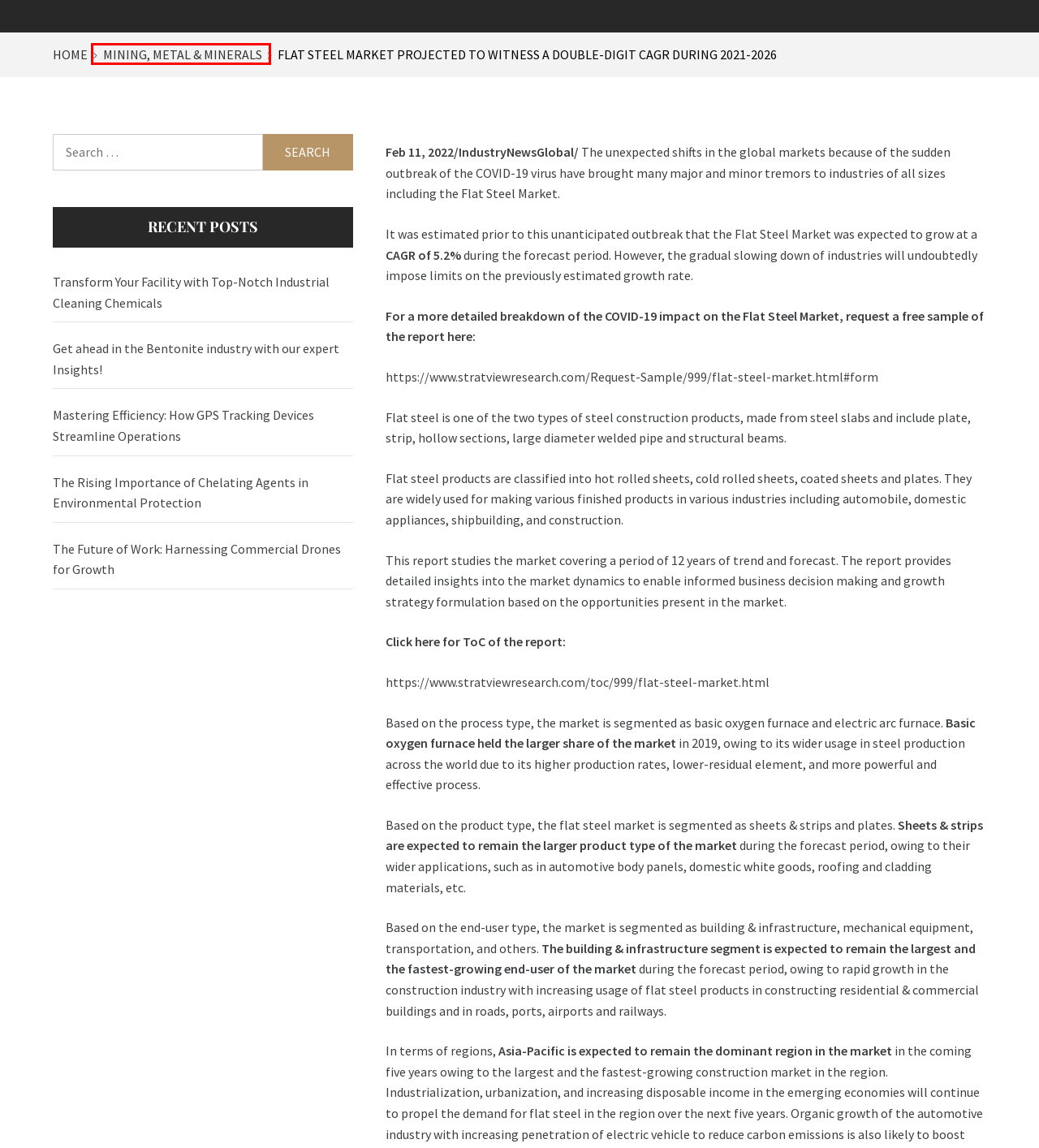You have a screenshot of a webpage, and a red bounding box highlights an element. Select the webpage description that best fits the new page after clicking the element within the bounding box. Options are:
A. Transform Your Facility with Top-Notch Industrial Cleaning Chemicals – Swipe News
B. Mastering Efficiency: How GPS Tracking Devices Streamline Operations – Swipe News
C. Swipe News – Swipe Up
D. Mining, Metal & Minerals – Swipe News
E. Privacy Policy – Swipe News
F. The Future of Work: Harnessing Commercial Drones for Growth – Swipe News
G. The Rising Importance of Chelating Agents in Environmental Protection – Swipe News
H. Get ahead in the Bentonite industry with our expert Insights! – Swipe News

D